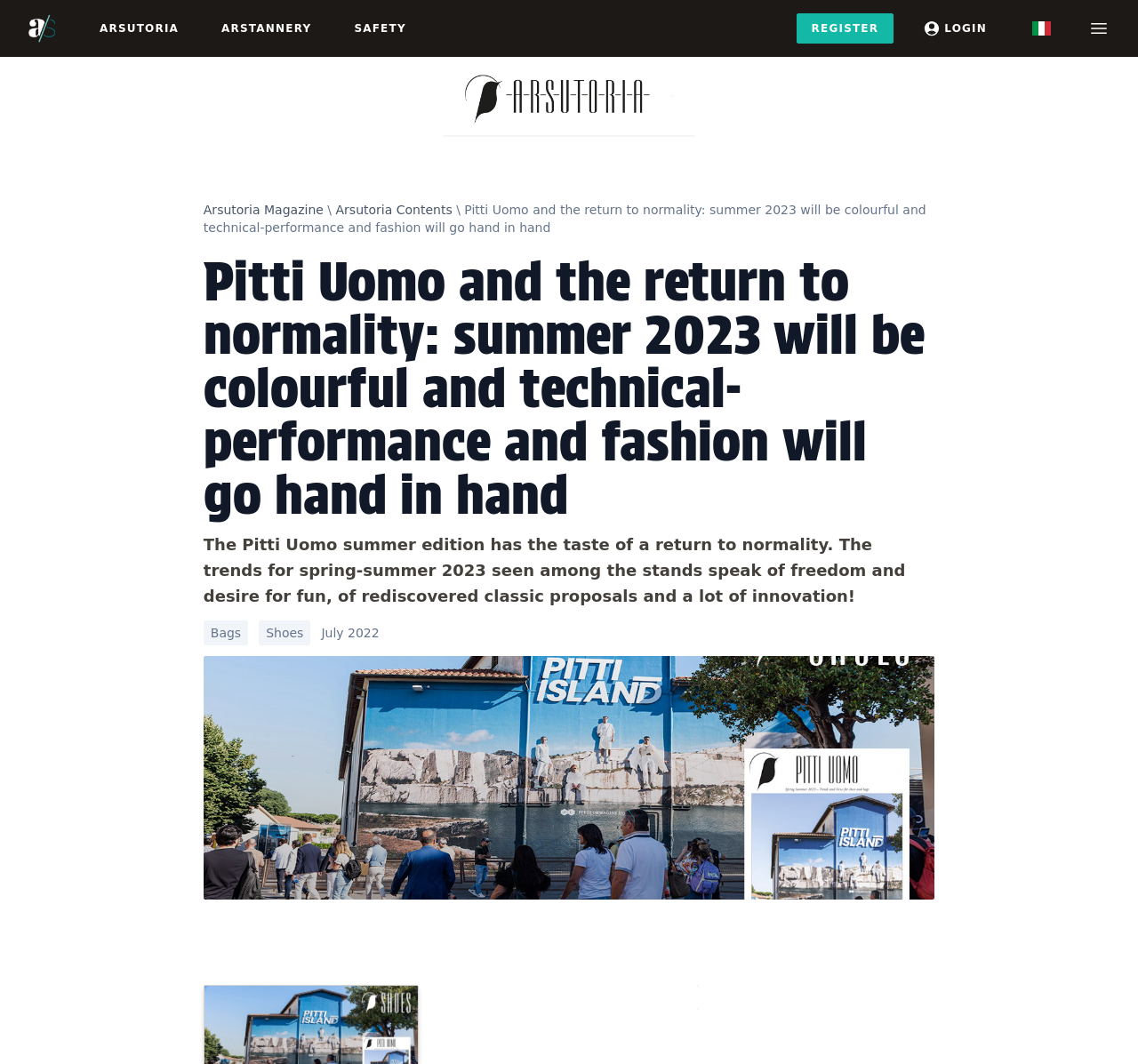Determine the bounding box coordinates of the region I should click to achieve the following instruction: "Login to the website". Ensure the bounding box coordinates are four float numbers between 0 and 1, i.e., [left, top, right, bottom].

[0.804, 0.011, 0.874, 0.043]